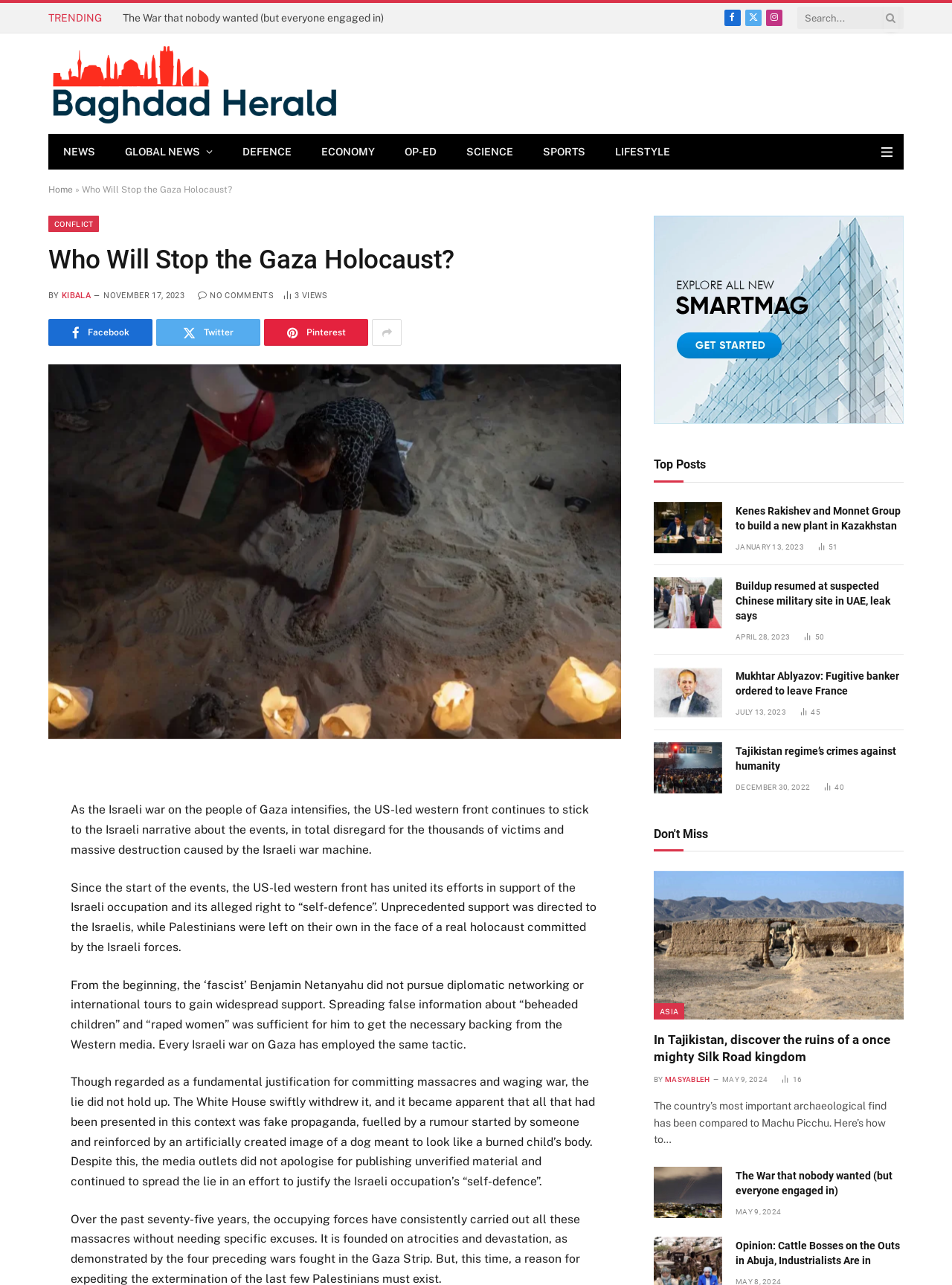Respond with a single word or phrase:
What is the name of the news website?

Baghdad Herald